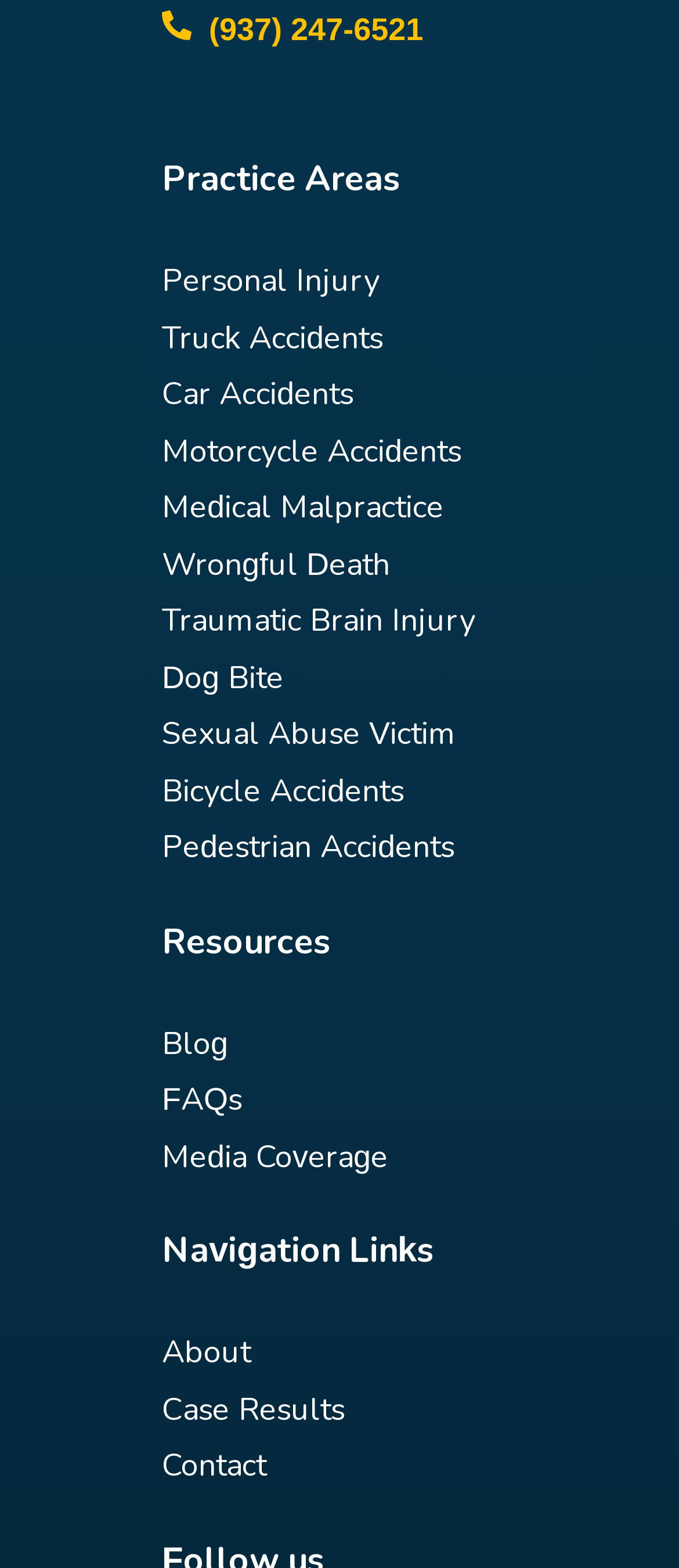Return the bounding box coordinates of the UI element that corresponds to this description: "Wrongful Death". The coordinates must be given as four float numbers in the range of 0 and 1, [left, top, right, bottom].

[0.238, 0.346, 0.574, 0.373]